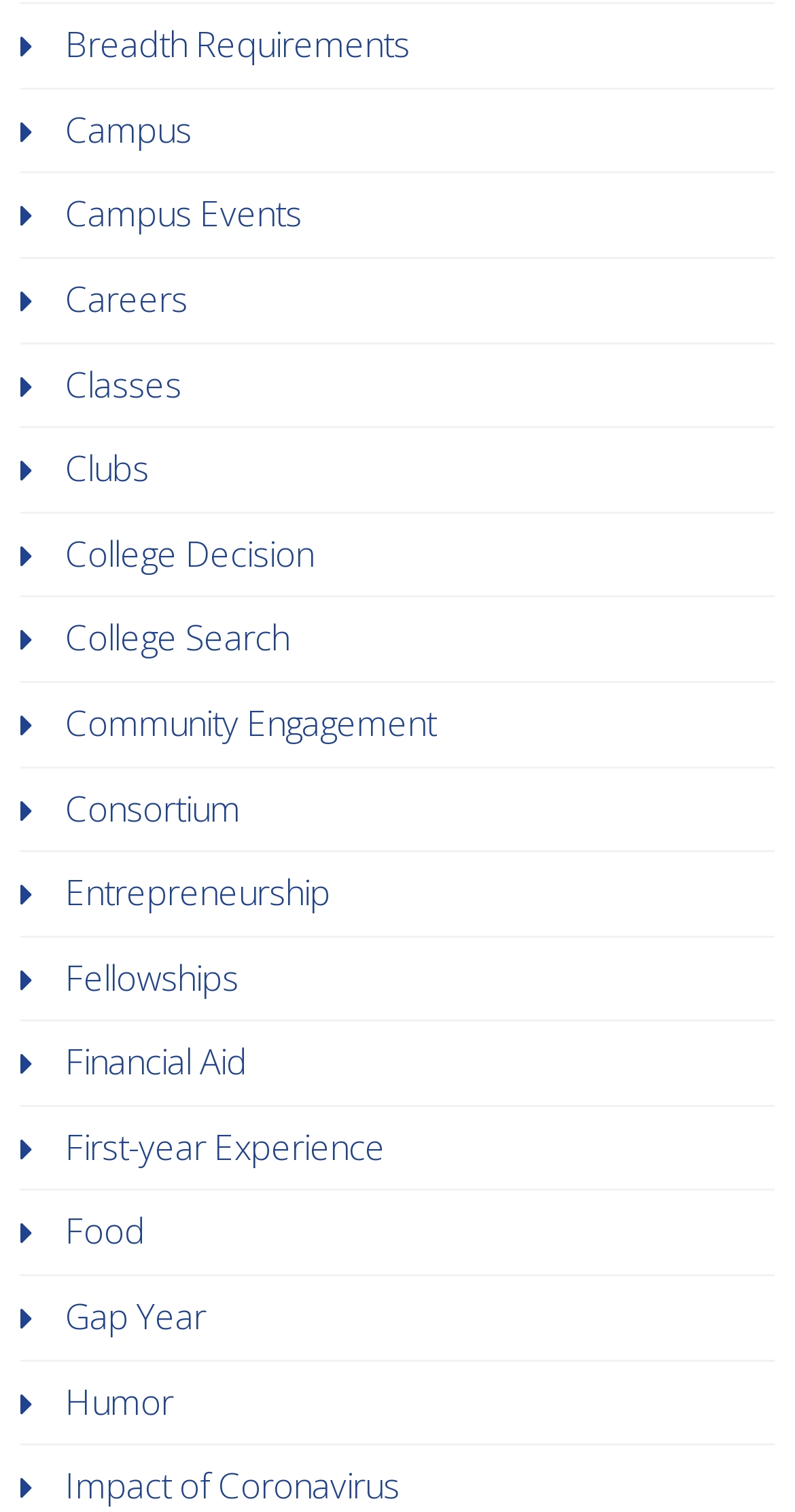Can you pinpoint the bounding box coordinates for the clickable element required for this instruction: "Read about Food options"? The coordinates should be four float numbers between 0 and 1, i.e., [left, top, right, bottom].

[0.082, 0.799, 0.182, 0.83]